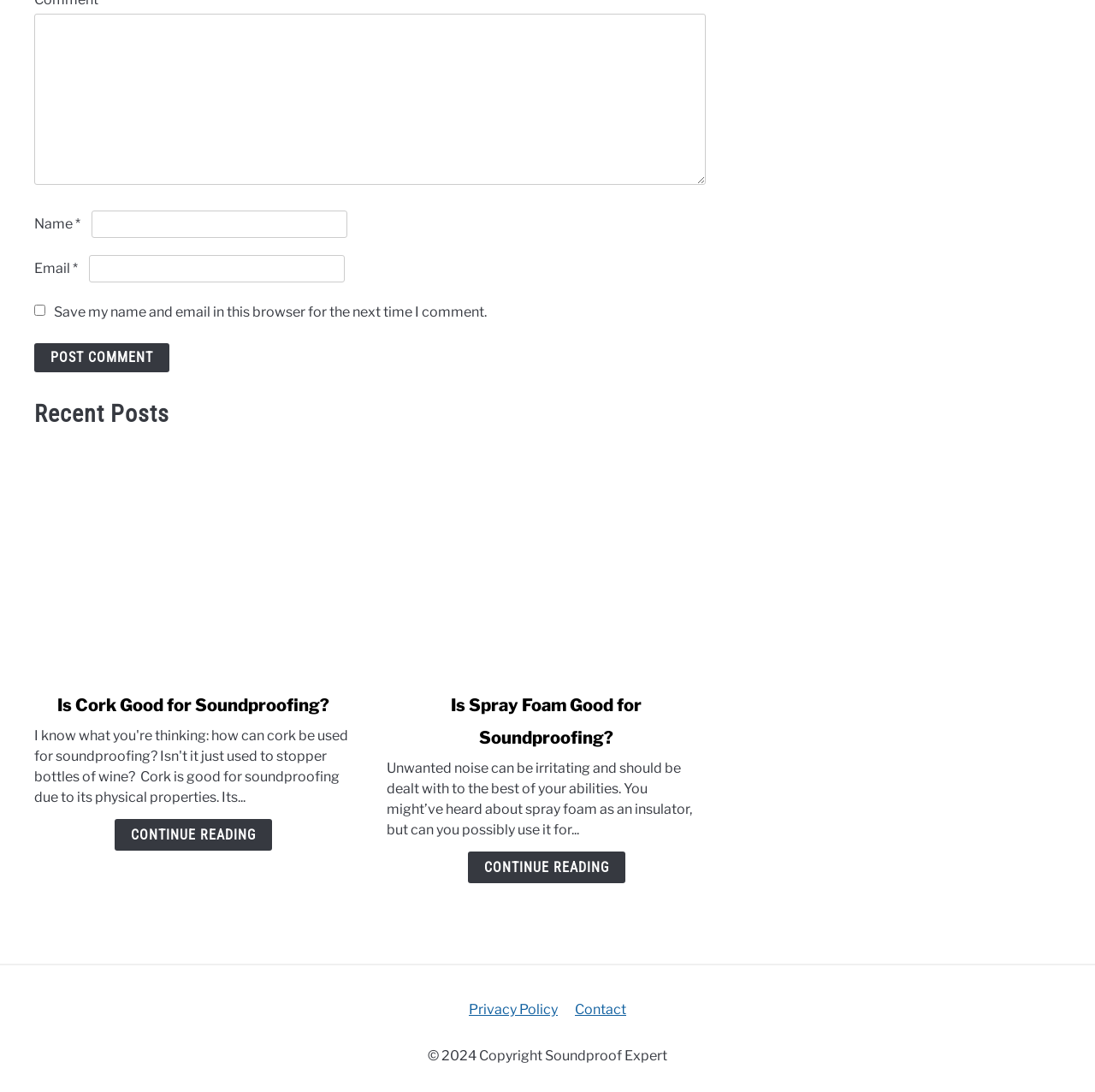Please identify the bounding box coordinates of the clickable region that I should interact with to perform the following instruction: "Visit the Privacy Policy page". The coordinates should be expressed as four float numbers between 0 and 1, i.e., [left, top, right, bottom].

[0.428, 0.917, 0.509, 0.931]